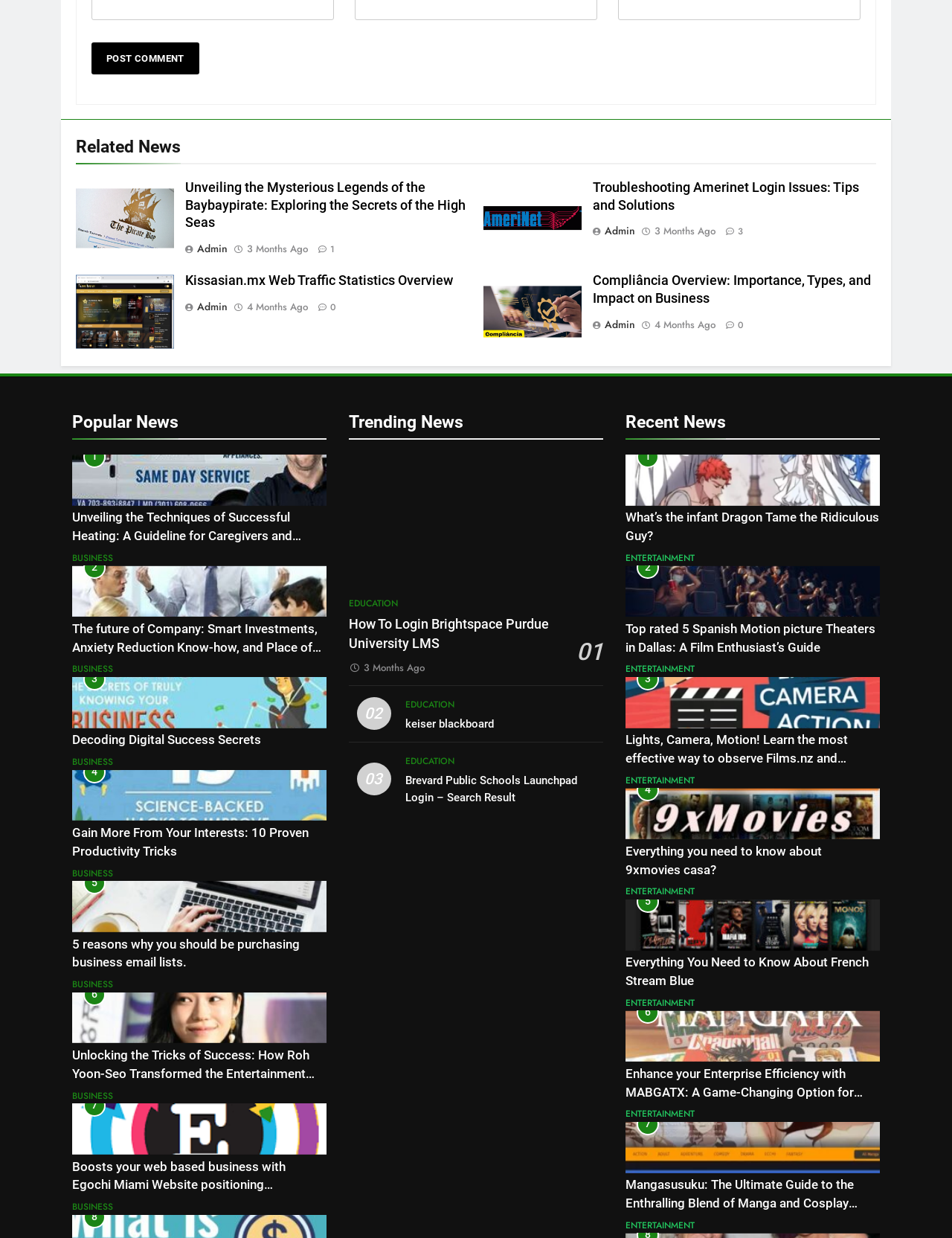How many articles are listed under 'Popular News'?
Please analyze the image and answer the question with as much detail as possible.

I found a section with the heading 'Popular News' and counted the number of articles listed underneath, which is 5.